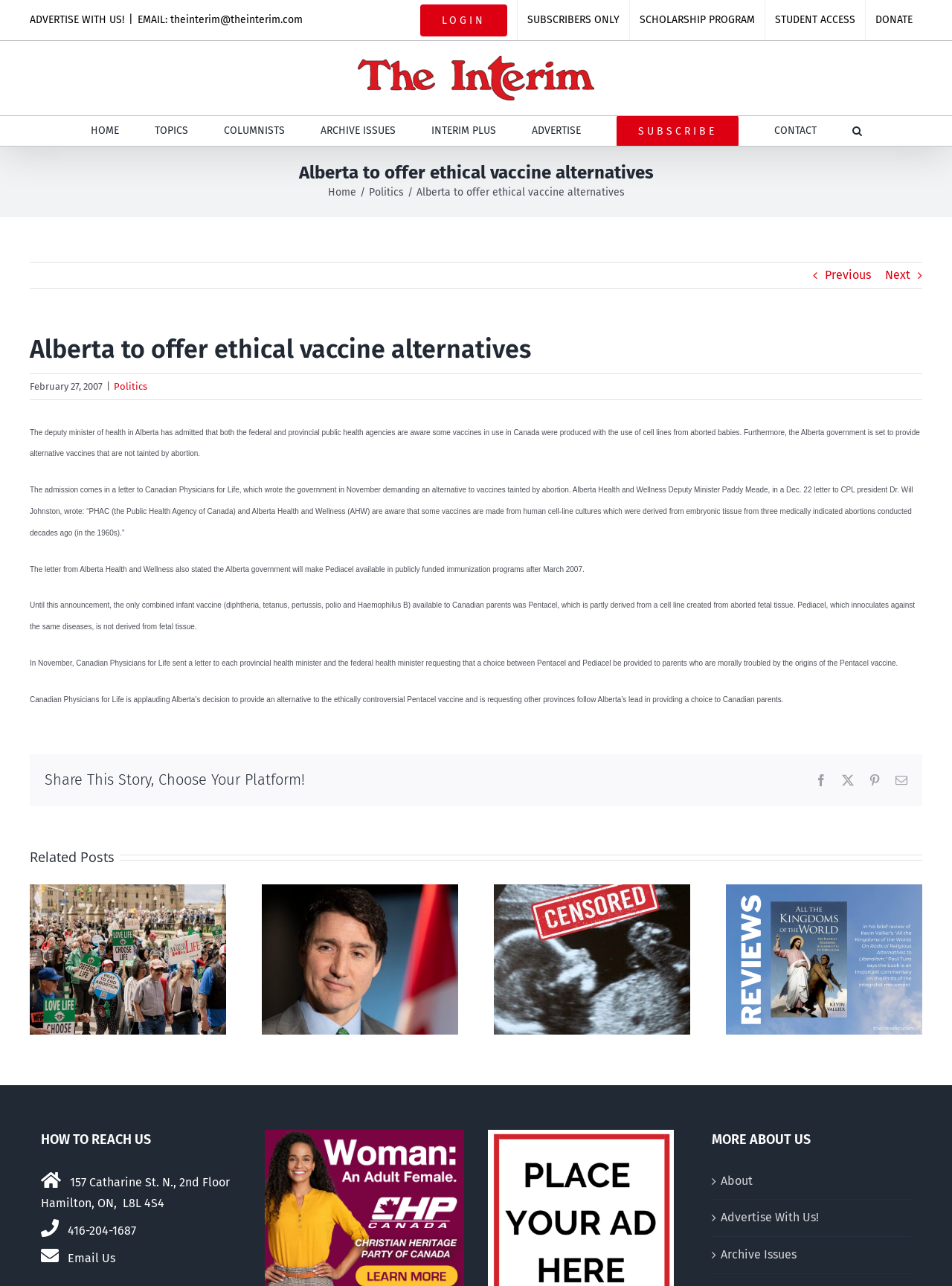What is the name of the organization that wrote to the government? Examine the screenshot and reply using just one word or a brief phrase.

Canadian Physicians for Life